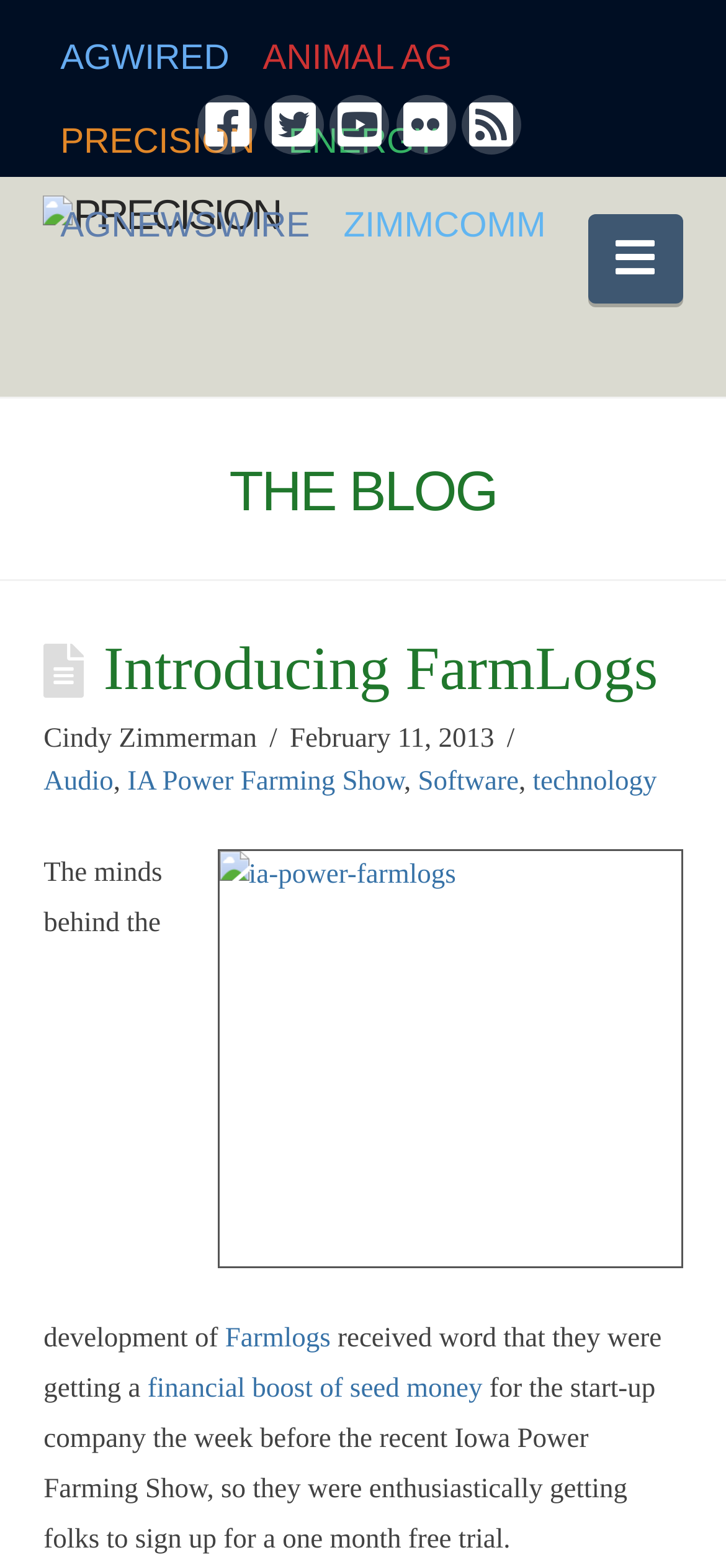Identify the bounding box coordinates of the region I need to click to complete this instruction: "Read 'A Culinary Haven for the Best Malai Kofta in Aligarh'".

None